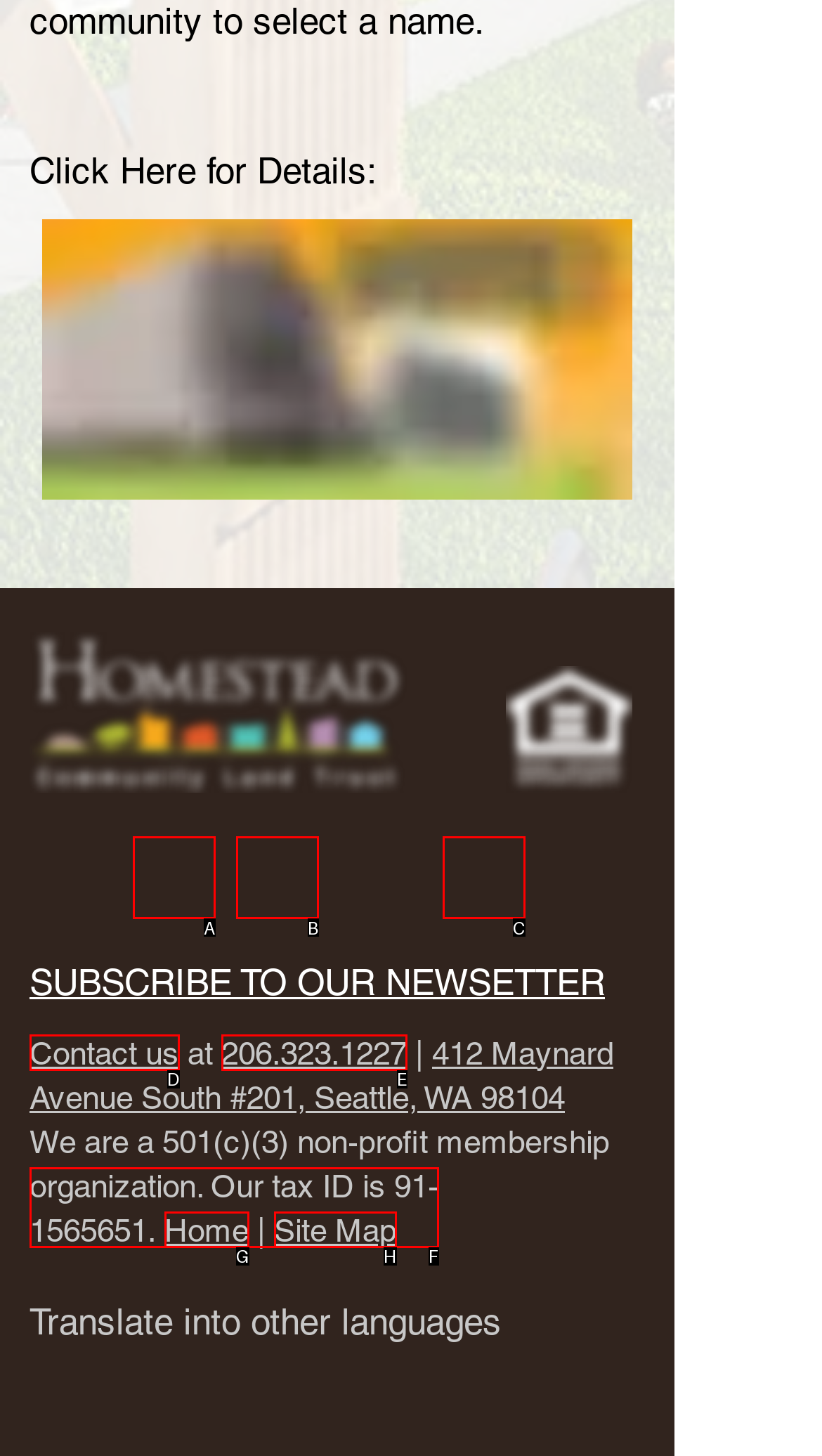Given the description: 206.323.1227, identify the matching option. Answer with the corresponding letter.

E